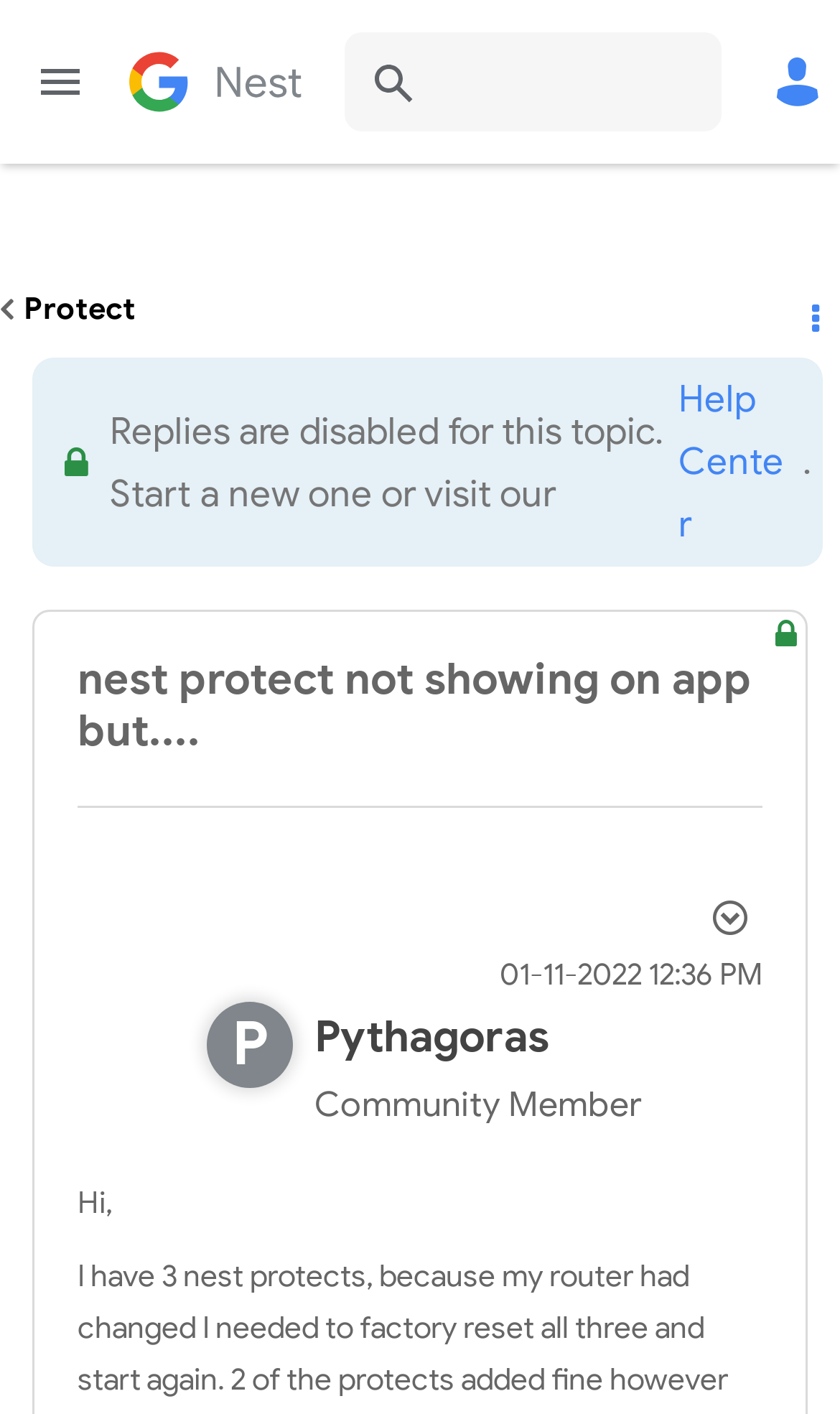What is the topic of the current discussion?
Please provide a single word or phrase answer based on the image.

nest protect not showing on app